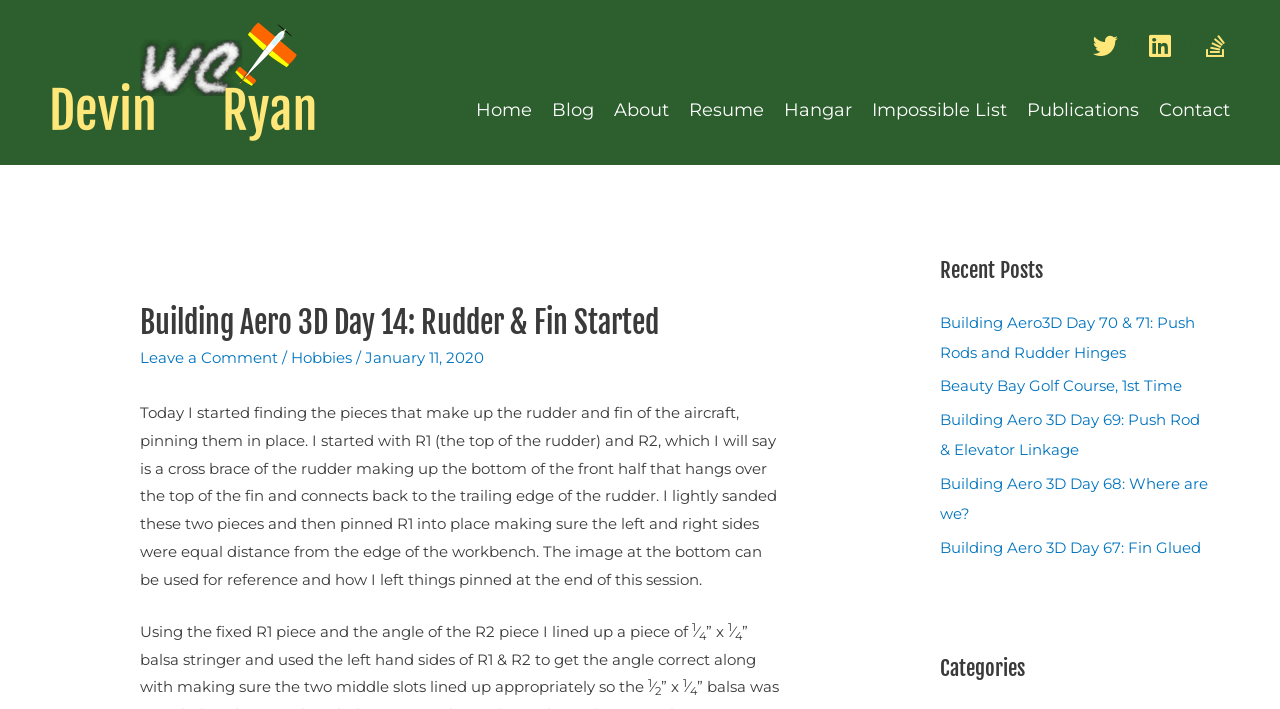Identify the bounding box coordinates for the UI element described by the following text: "wallpaper". Provide the coordinates as four float numbers between 0 and 1, in the format [left, top, right, bottom].

None